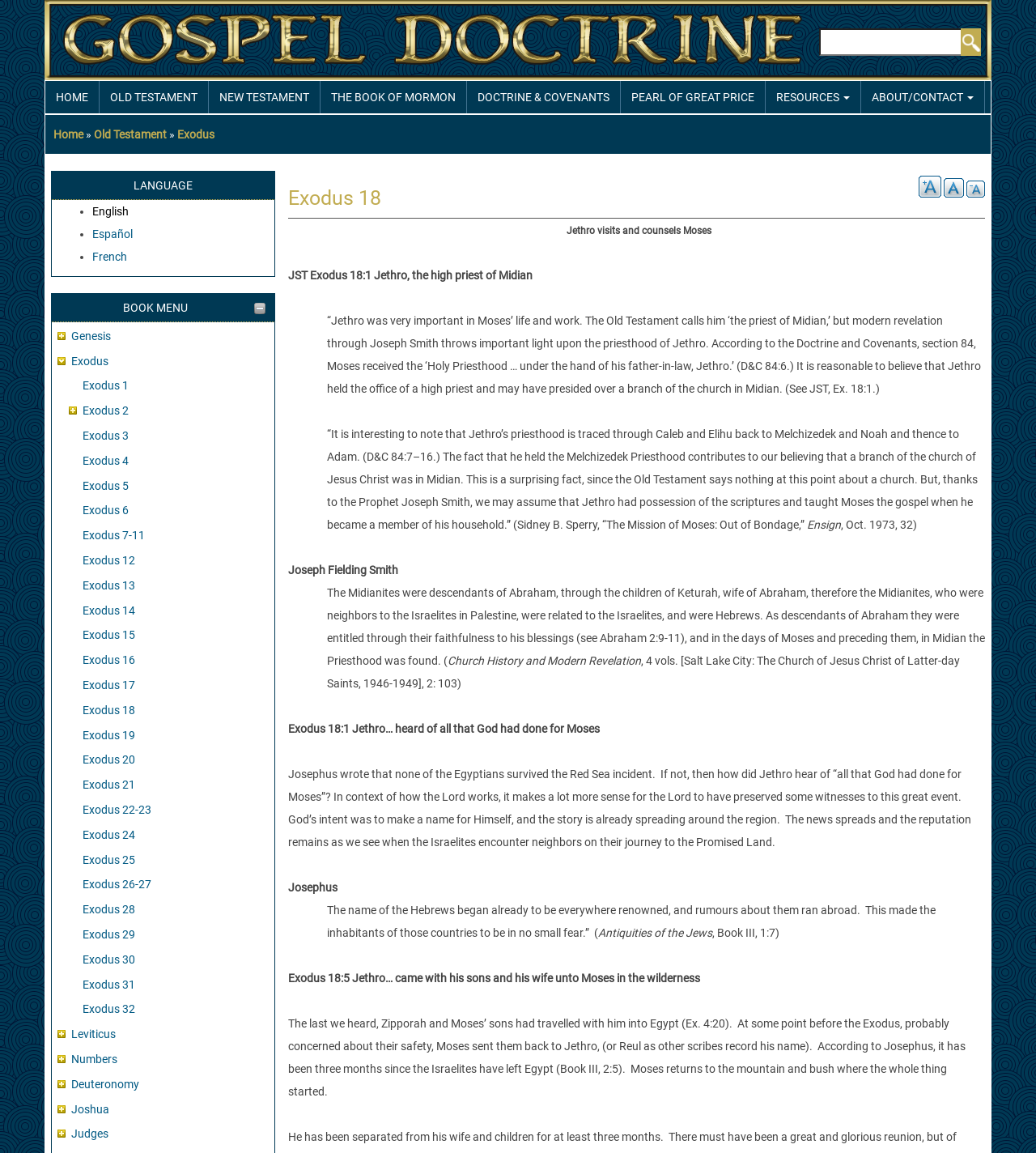Please specify the bounding box coordinates of the clickable region necessary for completing the following instruction: "Add to cart". The coordinates must consist of four float numbers between 0 and 1, i.e., [left, top, right, bottom].

None